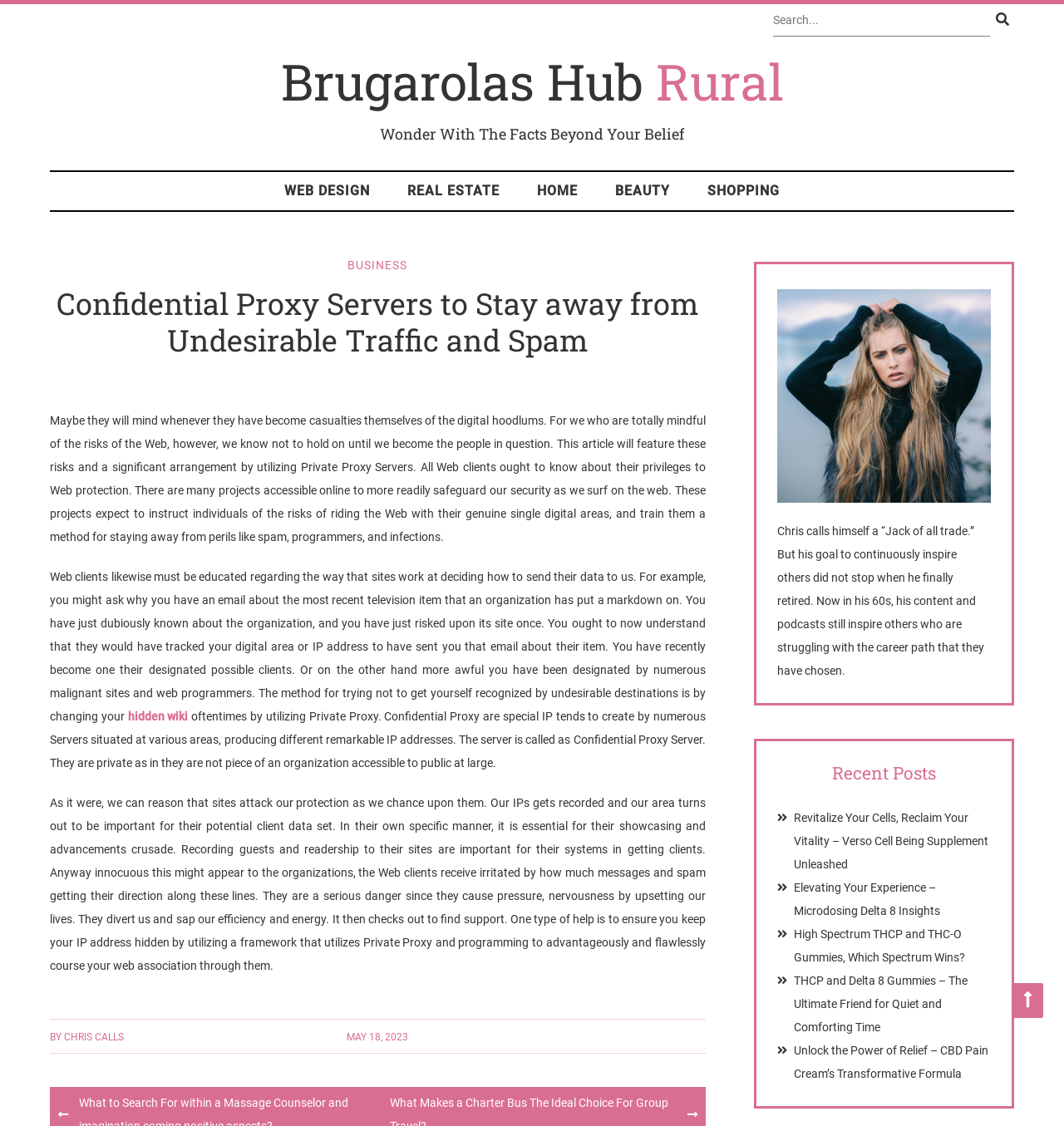Please give the bounding box coordinates of the area that should be clicked to fulfill the following instruction: "Search for something". The coordinates should be in the format of four float numbers from 0 to 1, i.e., [left, top, right, bottom].

[0.727, 0.004, 0.953, 0.032]